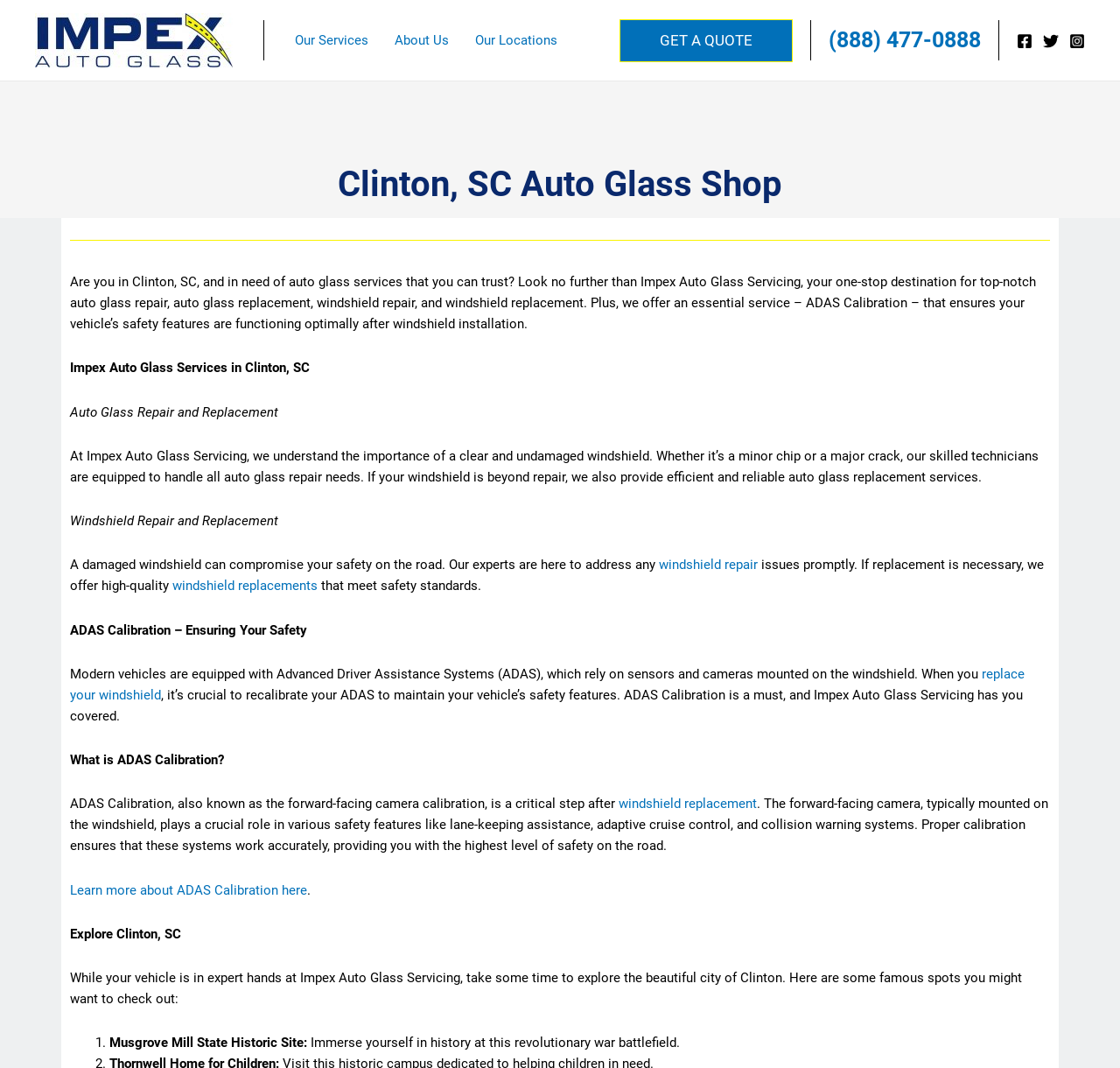Highlight the bounding box coordinates of the region I should click on to meet the following instruction: "Learn more about ADAS Calibration".

[0.062, 0.826, 0.274, 0.841]